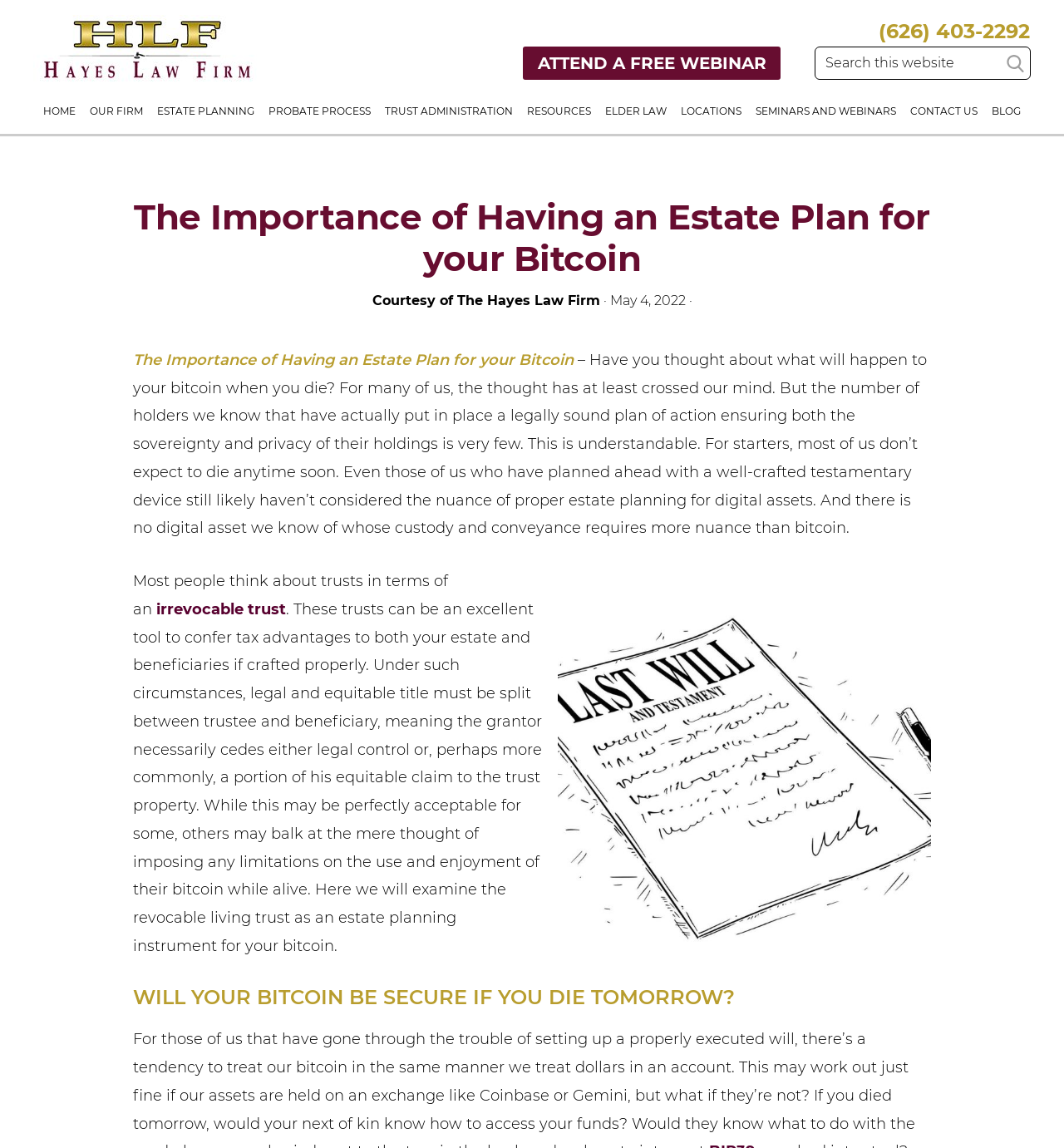Determine the heading of the webpage and extract its text content.

The Importance of Having an Estate Plan for your Bitcoin